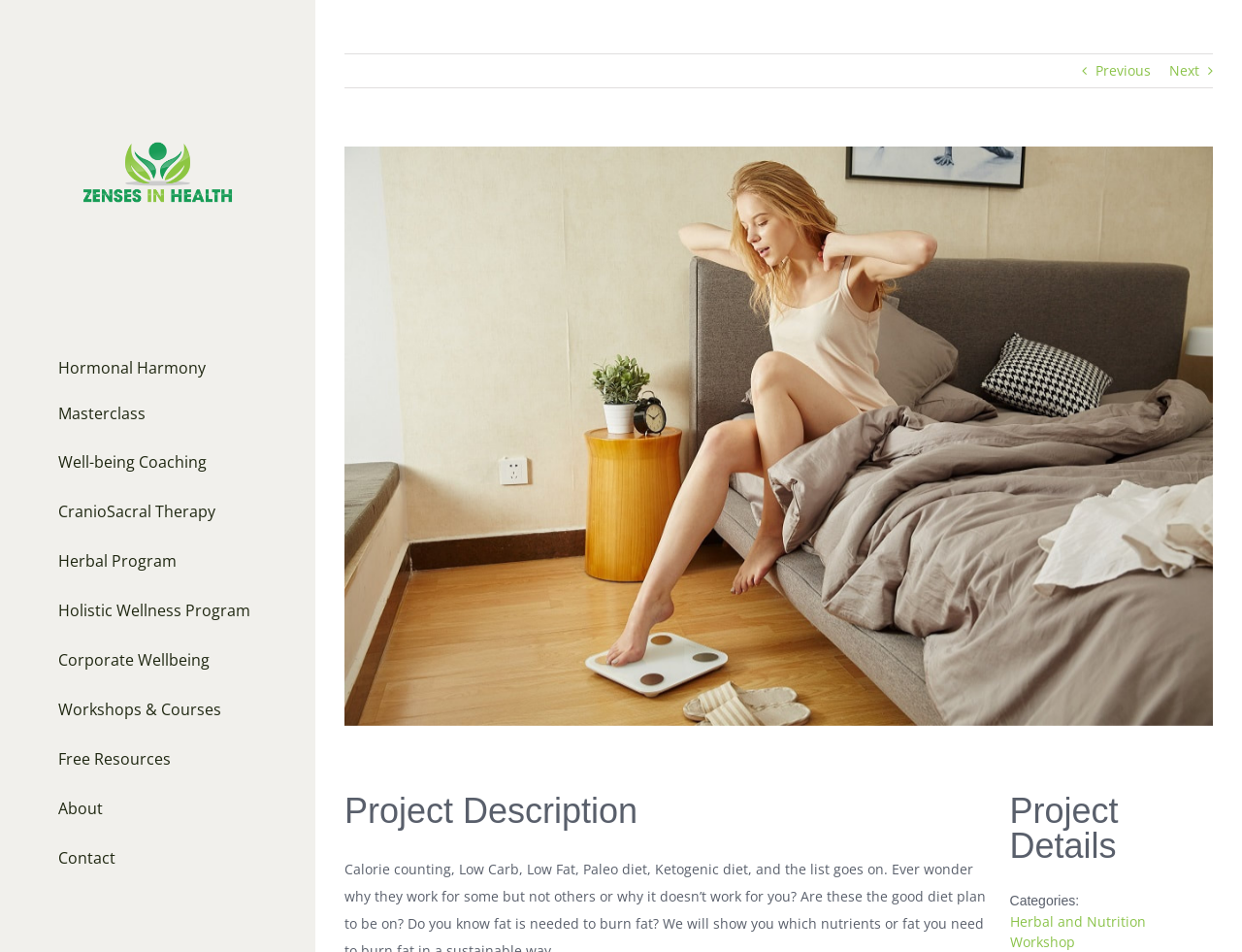For the element described, predict the bounding box coordinates as (top-left x, top-left y, bottom-right x, bottom-right y). All values should be between 0 and 1. Element description: alt="Zenses in Health Logo"

[0.047, 0.076, 0.207, 0.285]